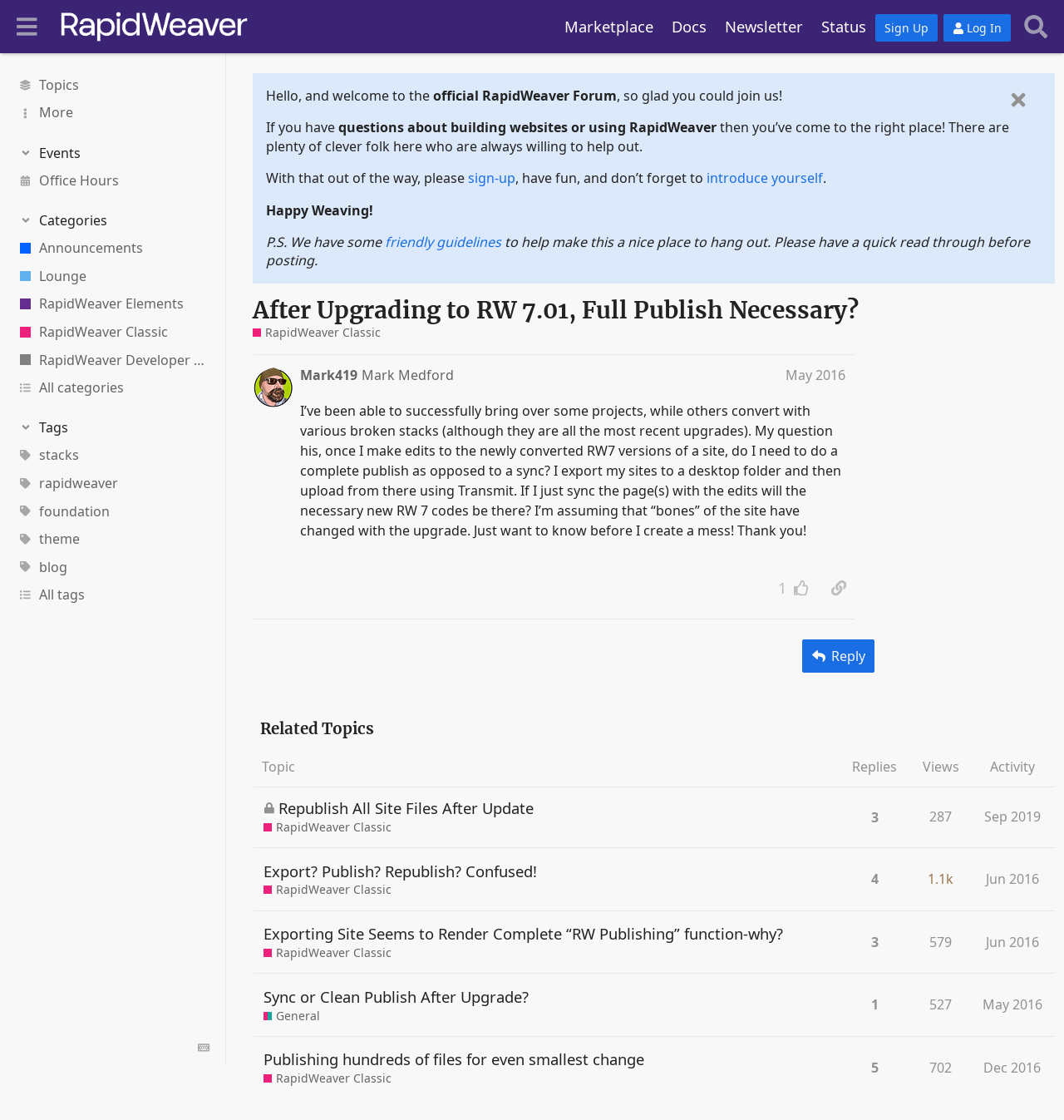Find the bounding box coordinates of the element you need to click on to perform this action: 'Click on the 'Sign Up' button'. The coordinates should be represented by four float values between 0 and 1, in the format [left, top, right, bottom].

[0.823, 0.013, 0.881, 0.037]